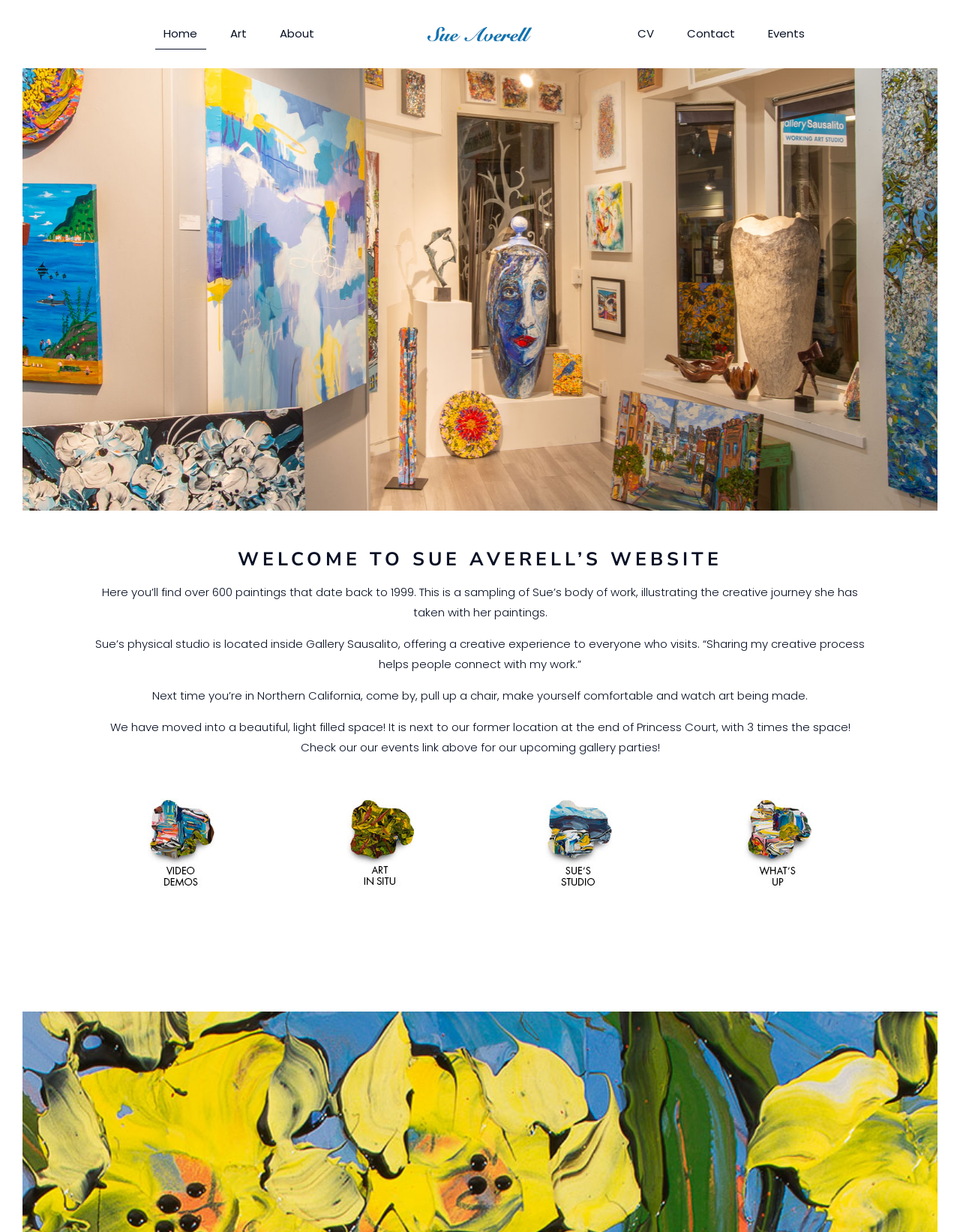Pinpoint the bounding box coordinates of the element that must be clicked to accomplish the following instruction: "Read About Sue Averell". The coordinates should be in the format of four float numbers between 0 and 1, i.e., [left, top, right, bottom].

[0.276, 0.0, 0.343, 0.055]